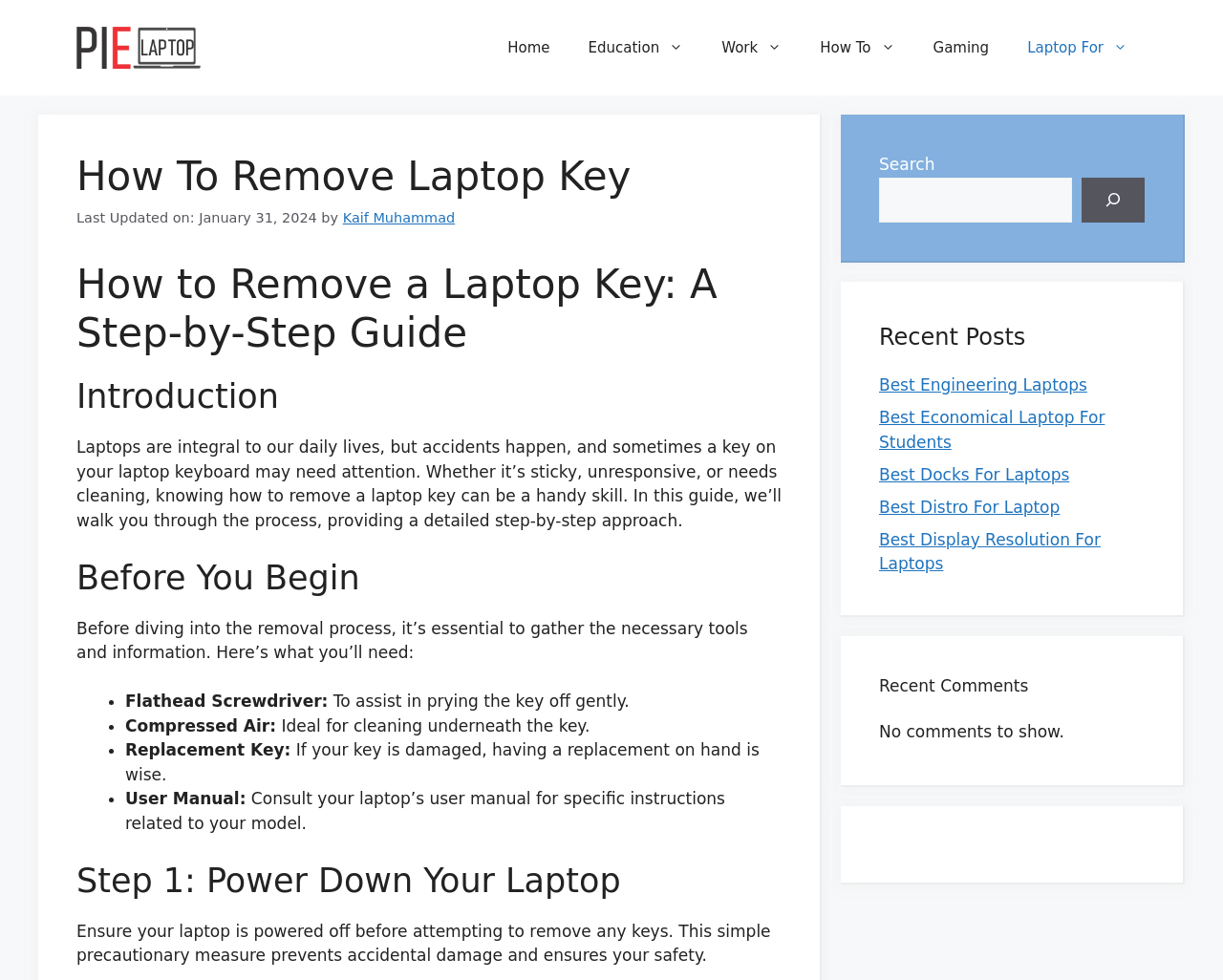What is the last updated date of the article?
Can you provide a detailed and comprehensive answer to the question?

The last updated date of the article is mentioned at the top of the webpage, below the heading 'How To Remove Laptop Key', and it is January 31, 2024.